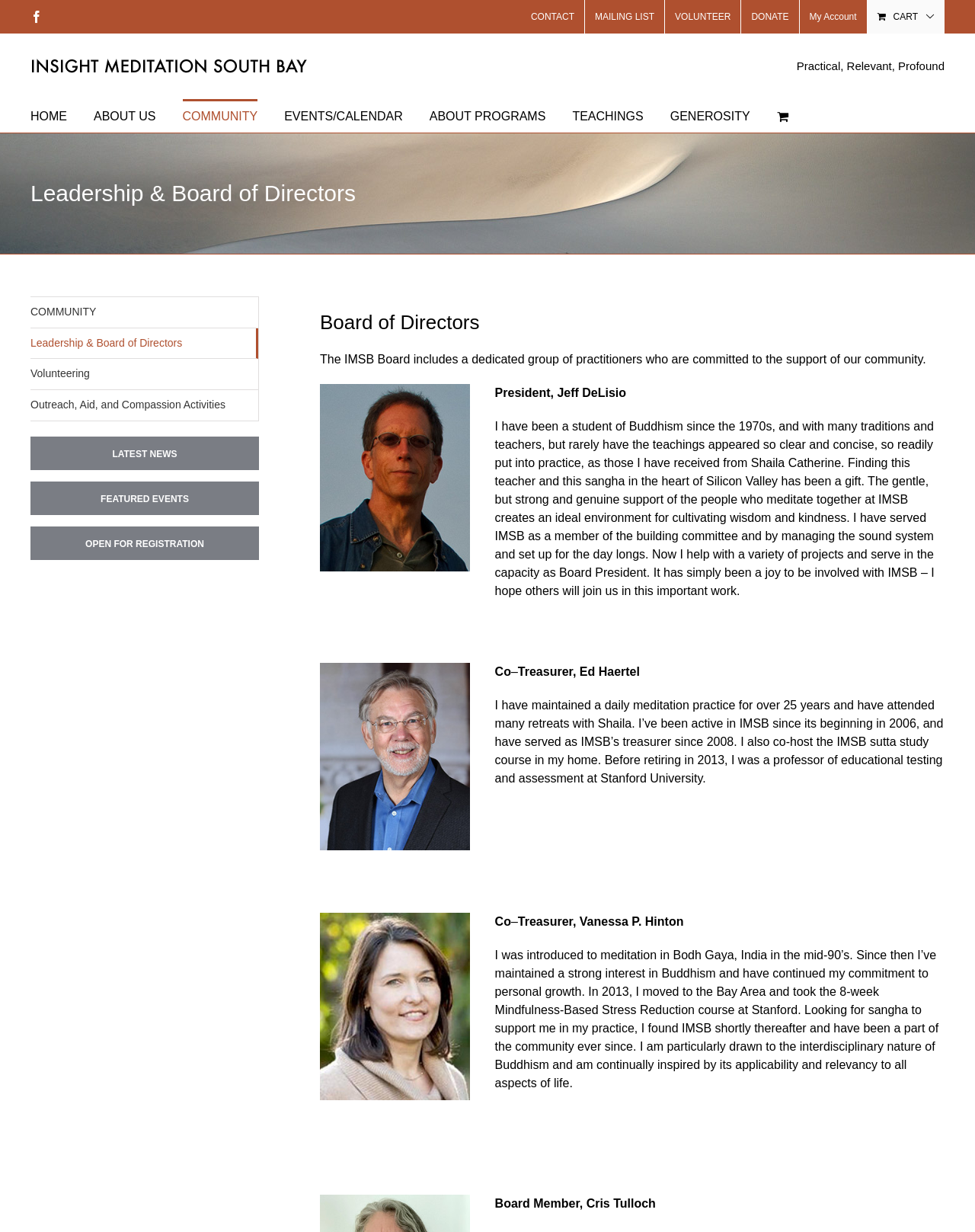What is the purpose of the 'View Cart' link?
Based on the image, give a concise answer in the form of a single word or short phrase.

To view shopping cart